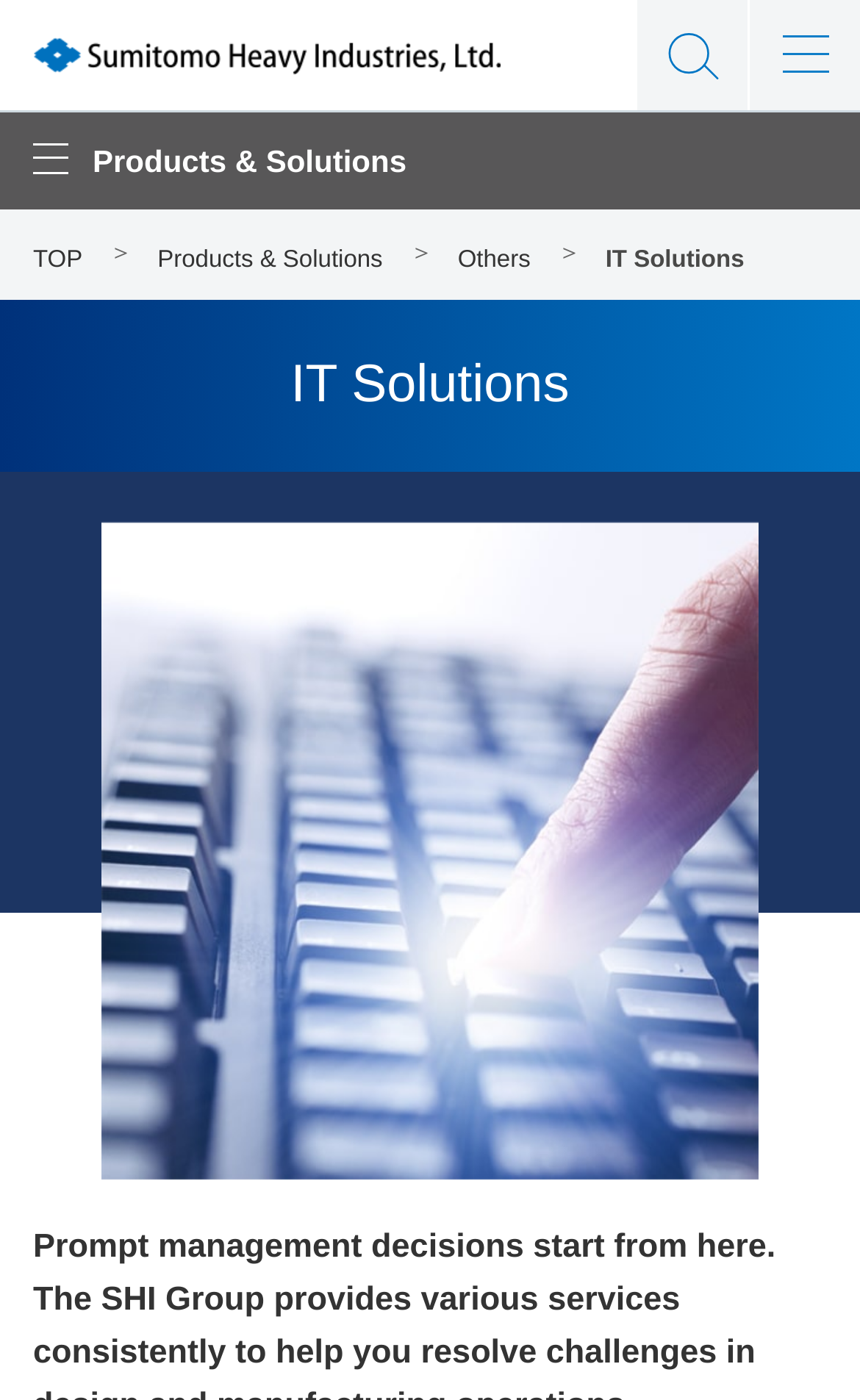Is there an image on the webpage?
Kindly give a detailed and elaborate answer to the question.

There is a figure element on the webpage, which suggests the presence of an image. The image is likely related to the IT solutions being offered, and it is located below the main categories.